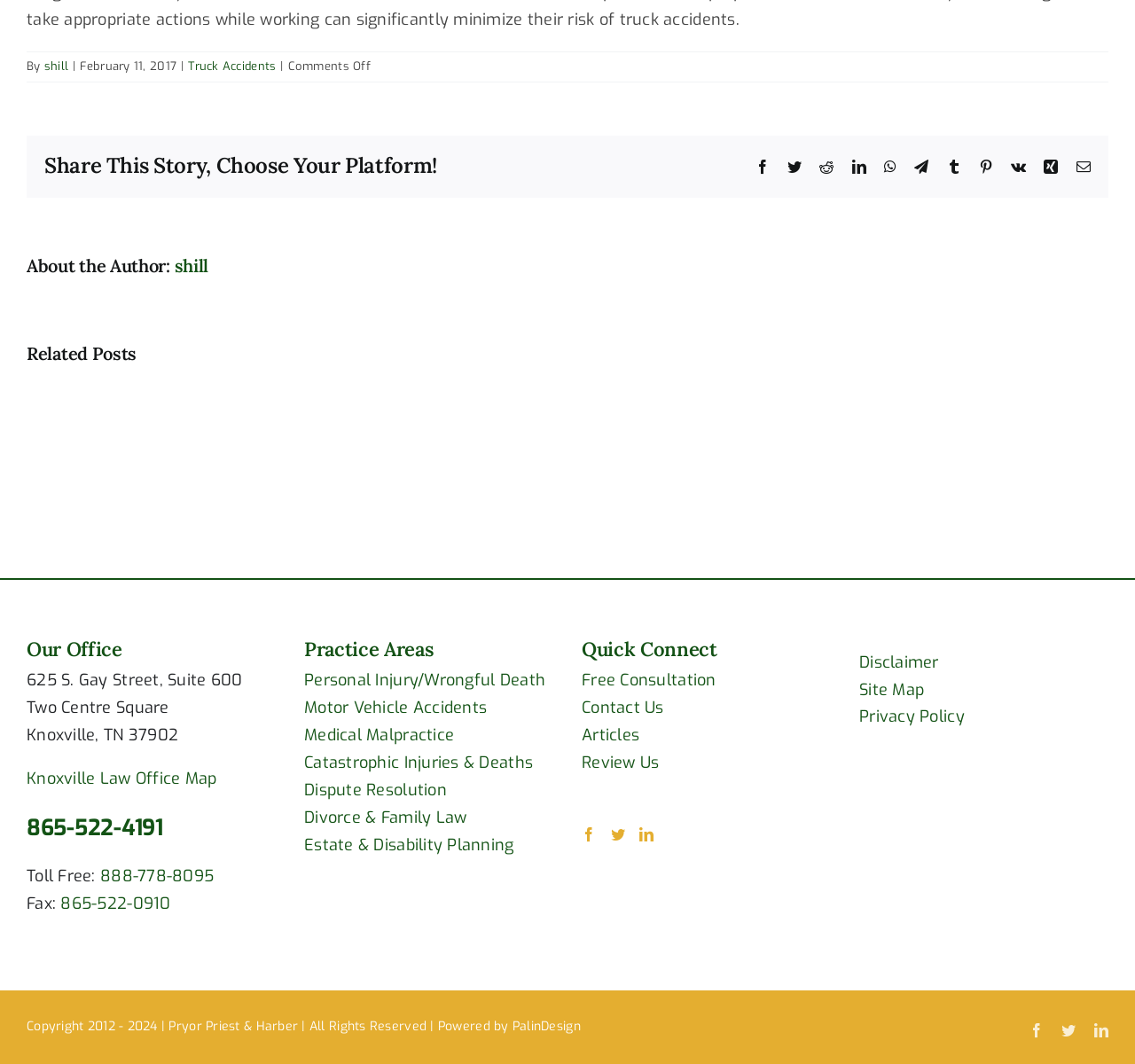Could you highlight the region that needs to be clicked to execute the instruction: "Visit the Knoxville Law Office Map"?

[0.023, 0.721, 0.191, 0.741]